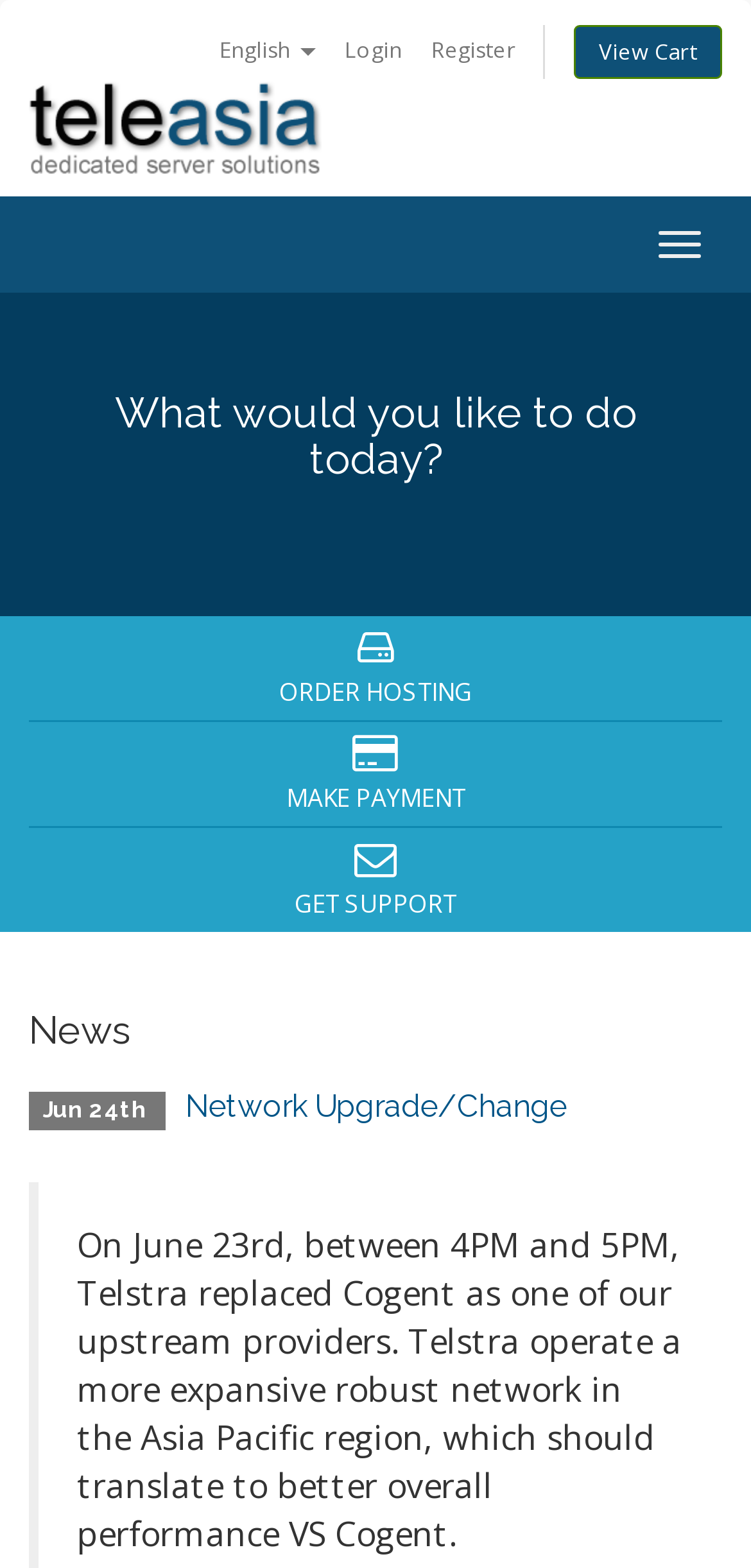Can you find the bounding box coordinates for the element that needs to be clicked to execute this instruction: "Switch to English"? The coordinates should be given as four float numbers between 0 and 1, i.e., [left, top, right, bottom].

[0.277, 0.012, 0.436, 0.052]